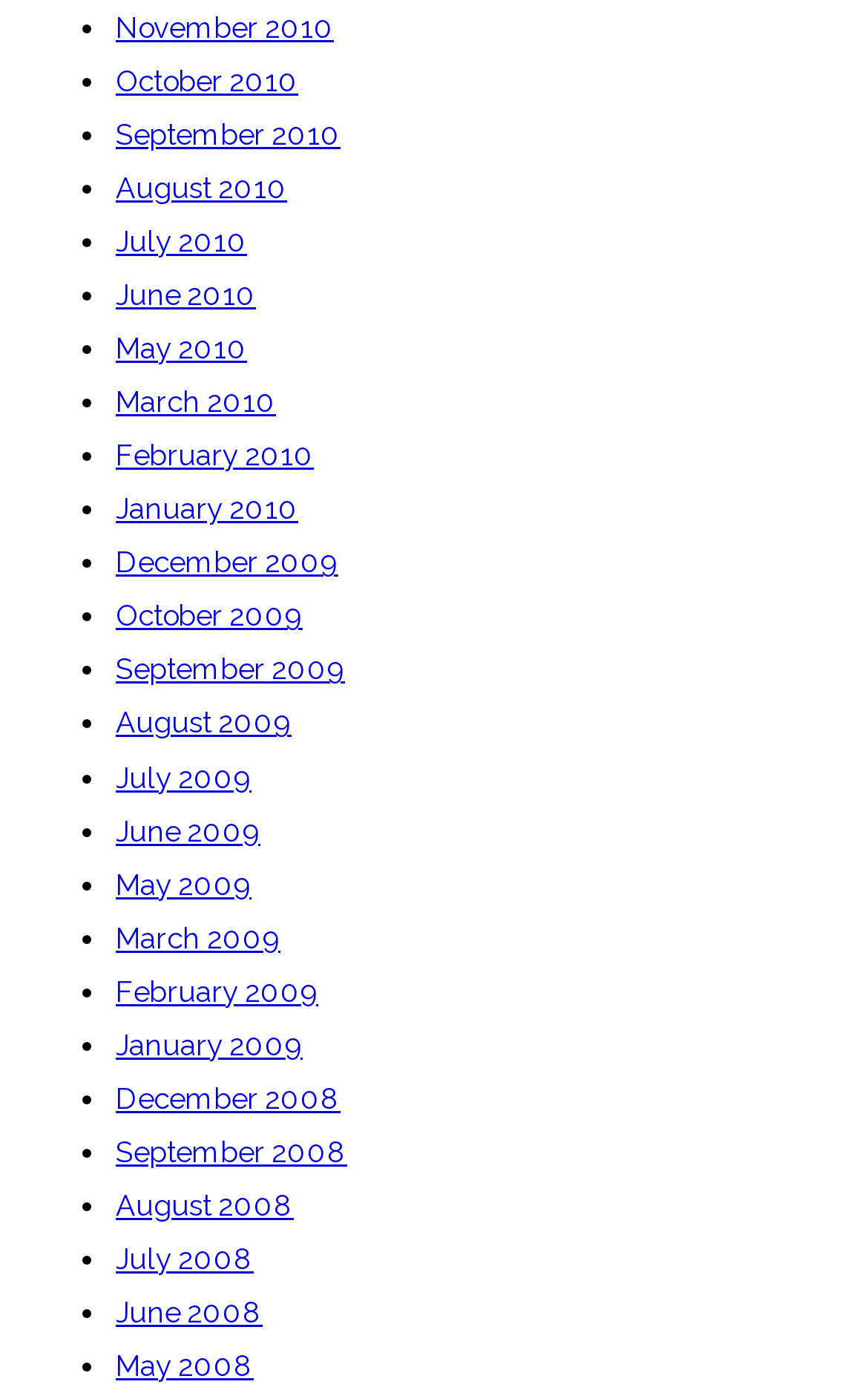Locate the bounding box coordinates of the element I should click to achieve the following instruction: "View November 2010".

[0.133, 0.005, 0.385, 0.038]